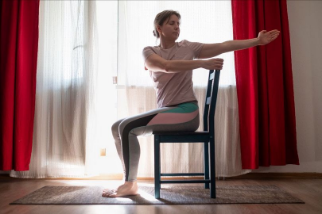Observe the image and answer the following question in detail: What is the atmosphere in the scene?

The background features soft, flowing curtains that allow natural light to illuminate the scene, creating a serene and inviting atmosphere, which suggests a peaceful and calming environment.